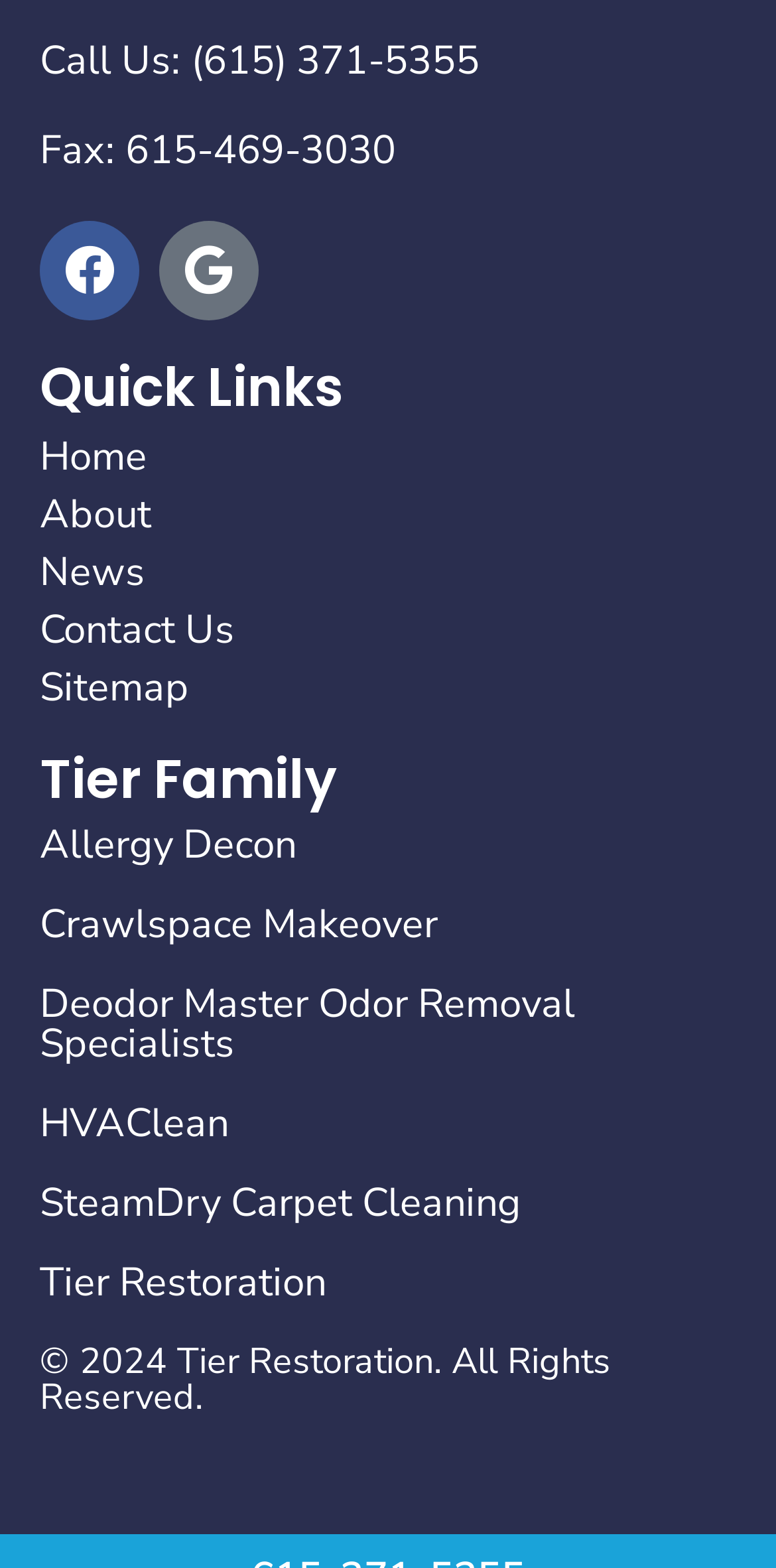Identify the bounding box coordinates for the UI element that matches this description: "Deodor Master Odor Removal Specialists".

[0.051, 0.628, 0.949, 0.679]